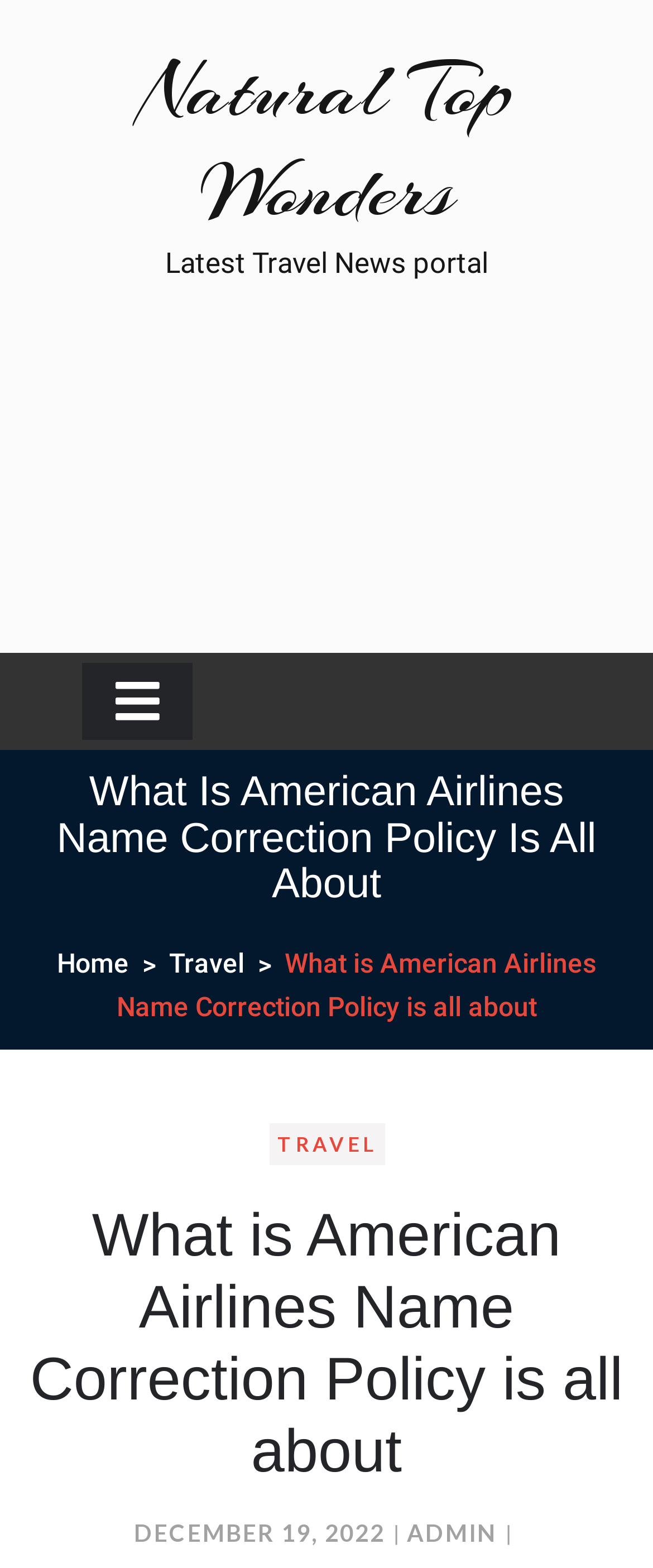Please specify the bounding box coordinates of the clickable region necessary for completing the following instruction: "Read the article 'What is American Airlines Name Correction Policy is all about'". The coordinates must consist of four float numbers between 0 and 1, i.e., [left, top, right, bottom].

[0.046, 0.765, 0.954, 0.947]